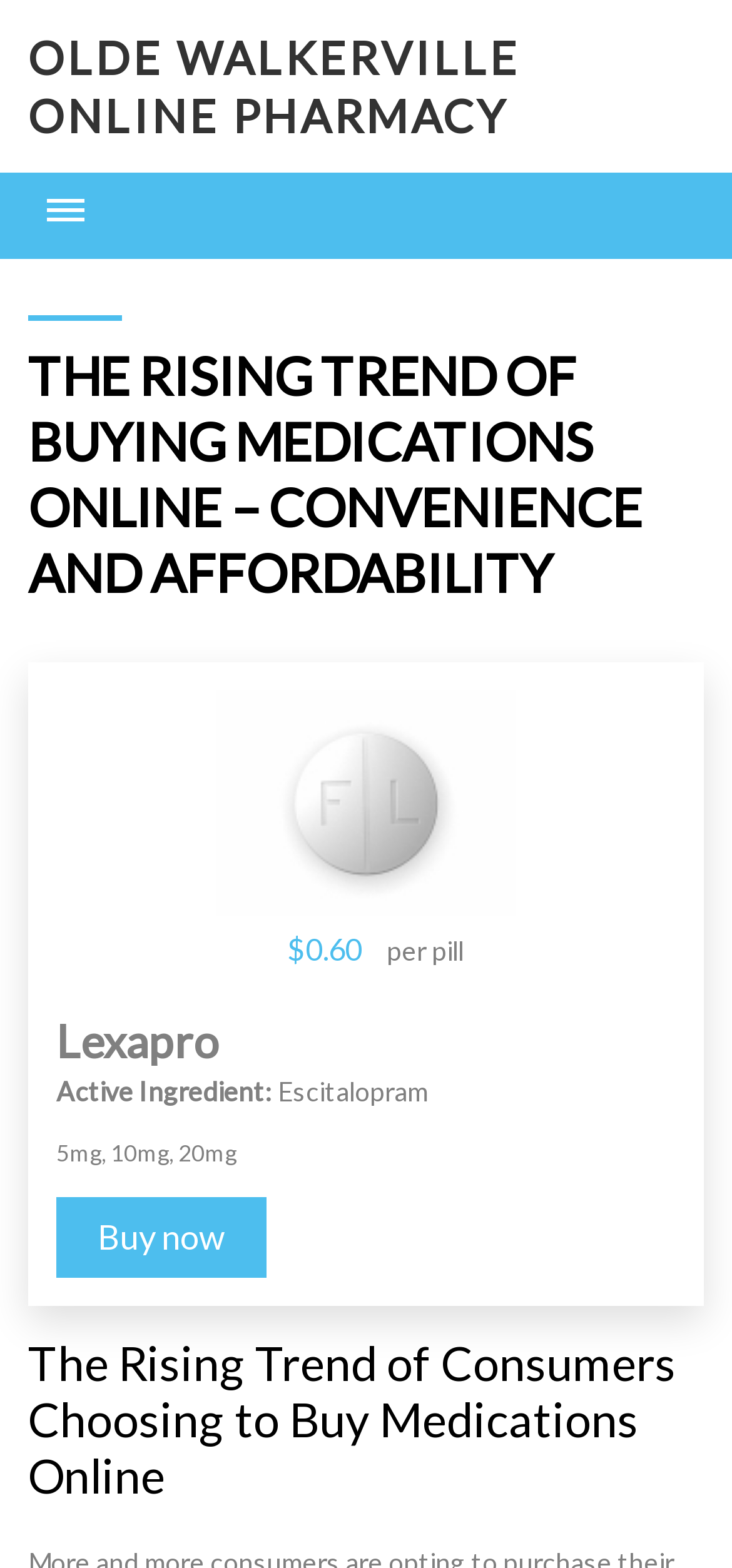What is the active ingredient of Lexapro?
Ensure your answer is thorough and detailed.

I found the answer by looking at the StaticText element with the text 'Active Ingredient:' and the adjacent StaticText element with the text 'Escitalopram'.